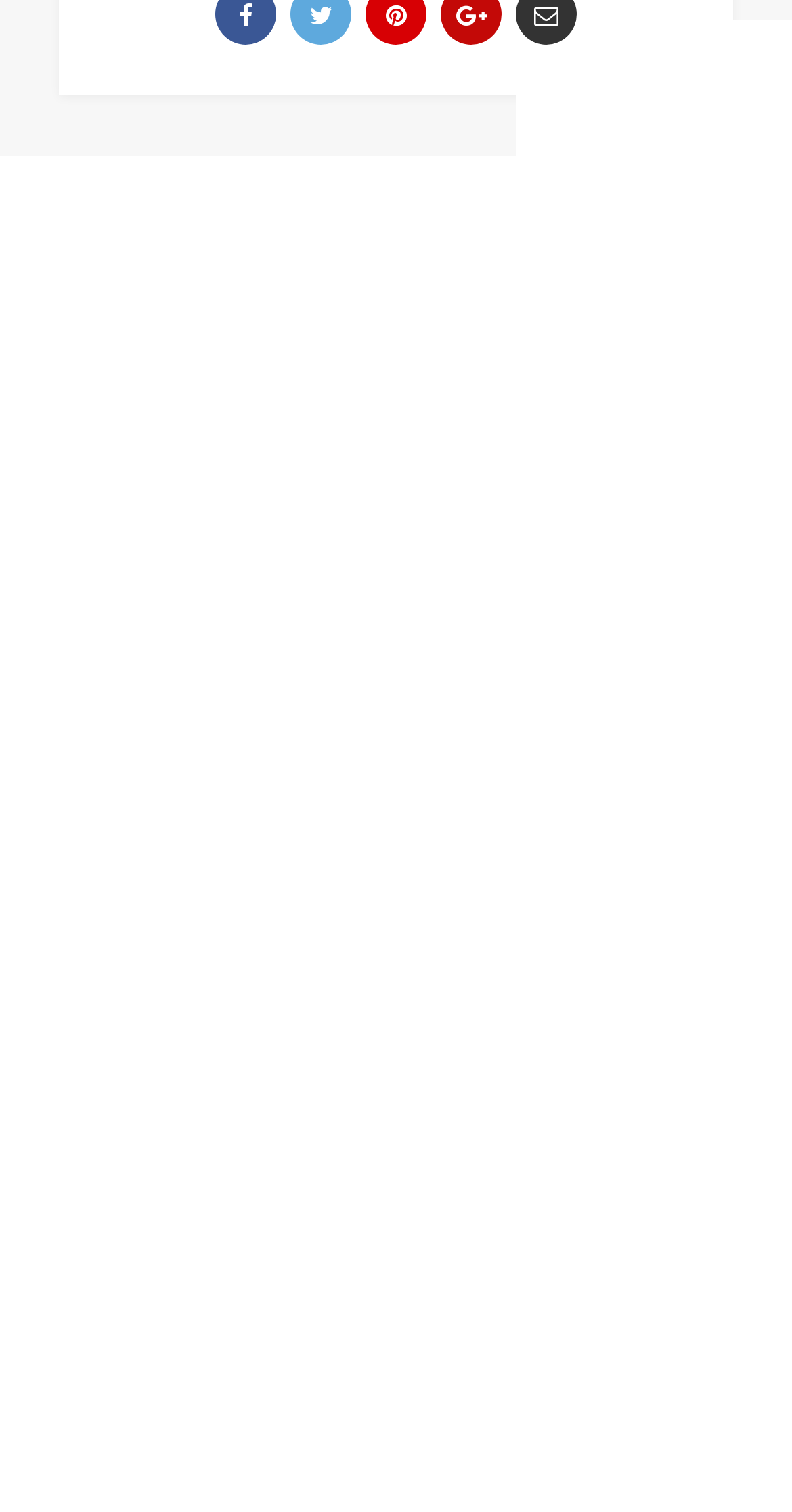Please identify the bounding box coordinates of the element I need to click to follow this instruction: "read the blog".

[0.075, 0.268, 0.152, 0.293]